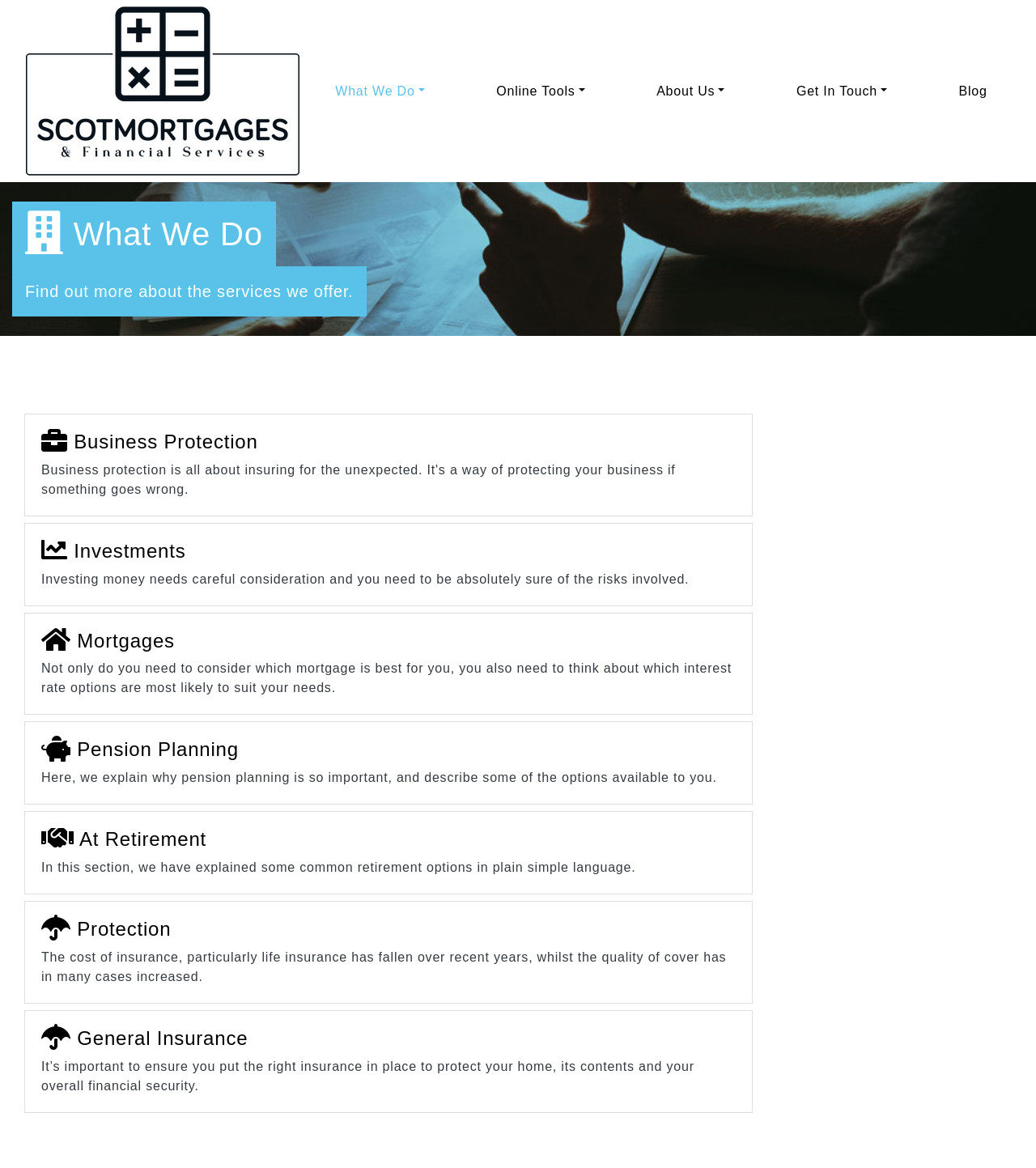Determine the bounding box coordinates for the UI element described. Format the coordinates as (top-left x, top-left y, bottom-right x, bottom-right y) and ensure all values are between 0 and 1. Element description: Blog

[0.919, 0.064, 0.959, 0.092]